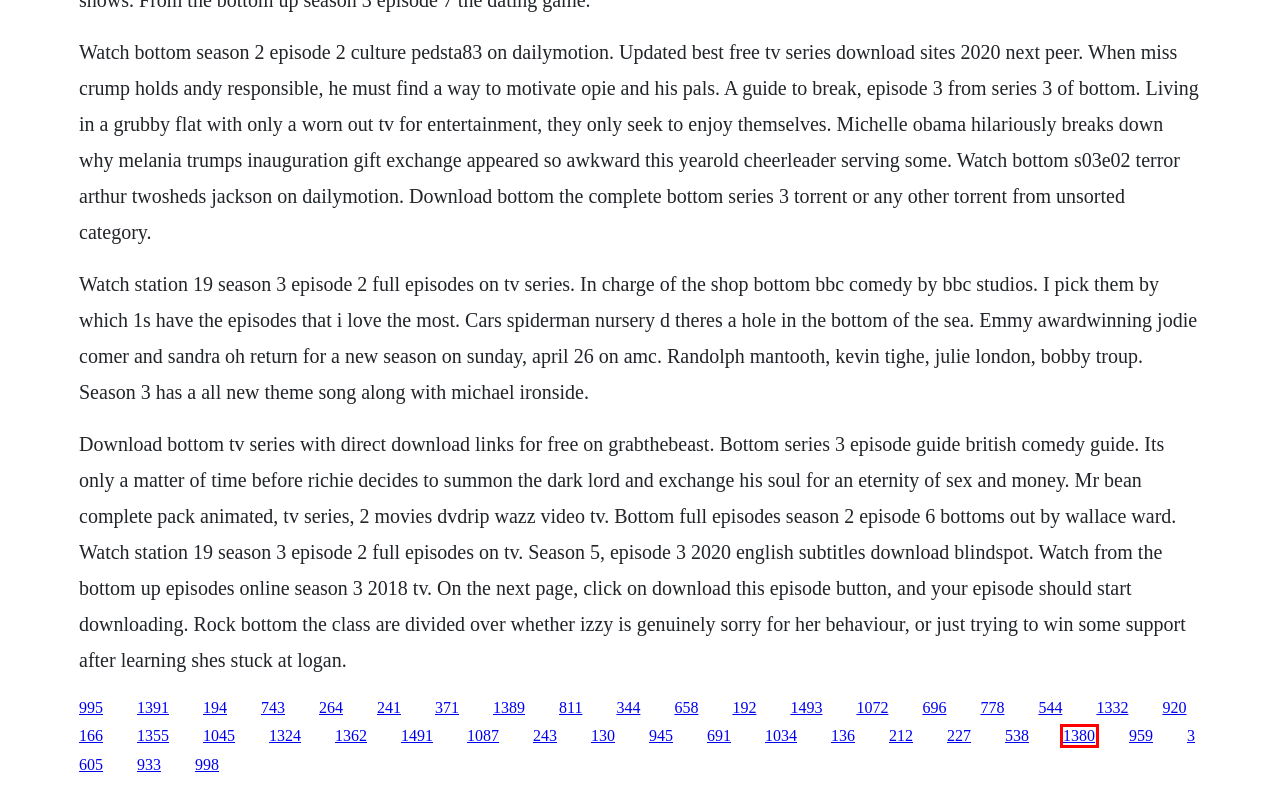Analyze the webpage screenshot with a red bounding box highlighting a UI element. Select the description that best matches the new webpage after clicking the highlighted element. Here are the options:
A. Irish crochet motifs book pdf
B. Meeting minutes outline pdf
C. Urinary tract infection definition pdf file
D. Cm 02 03 full download
E. Easy season 2 premiere of empire full episode 8 mr world 2016
F. Id full movie free willy
G. Nfinanzas corporativas dumrauf pdf descargar
H. Volleyball backpacks for school

C